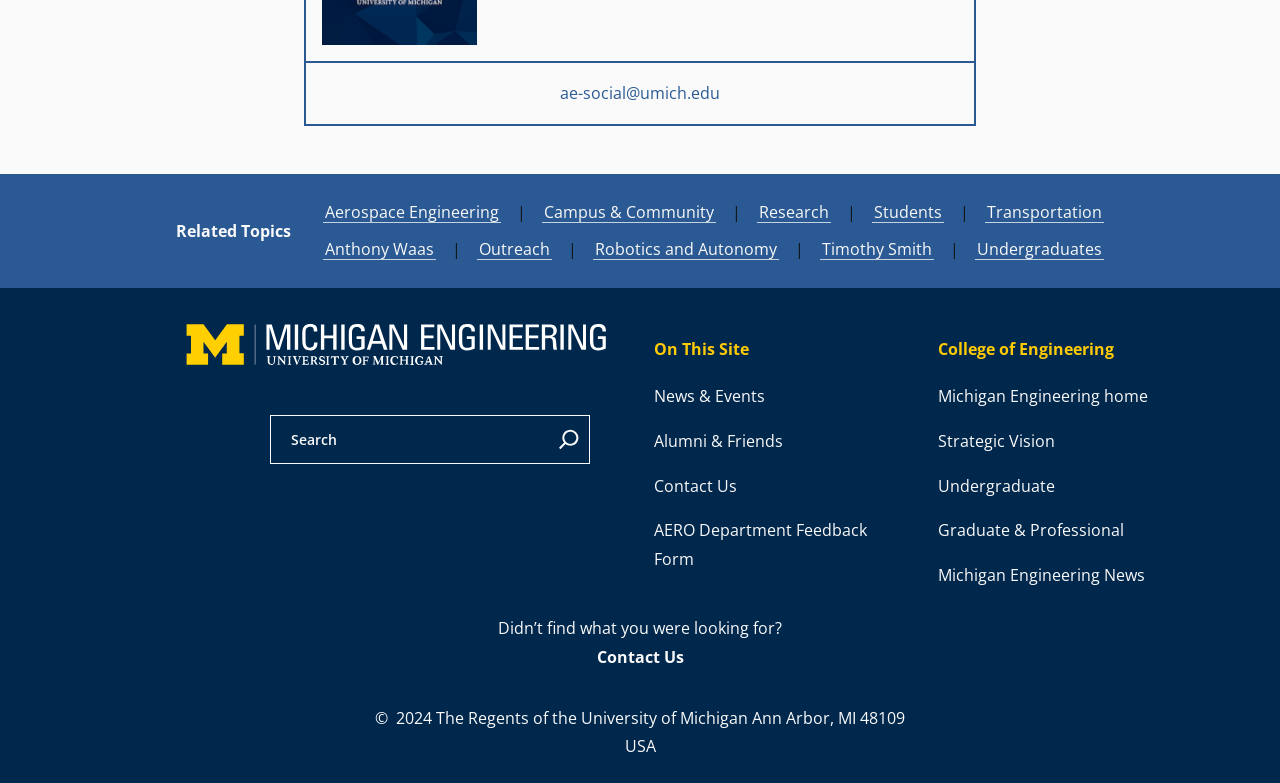Can you determine the bounding box coordinates of the area that needs to be clicked to fulfill the following instruction: "View Anthony Waas's page"?

[0.252, 0.304, 0.341, 0.332]